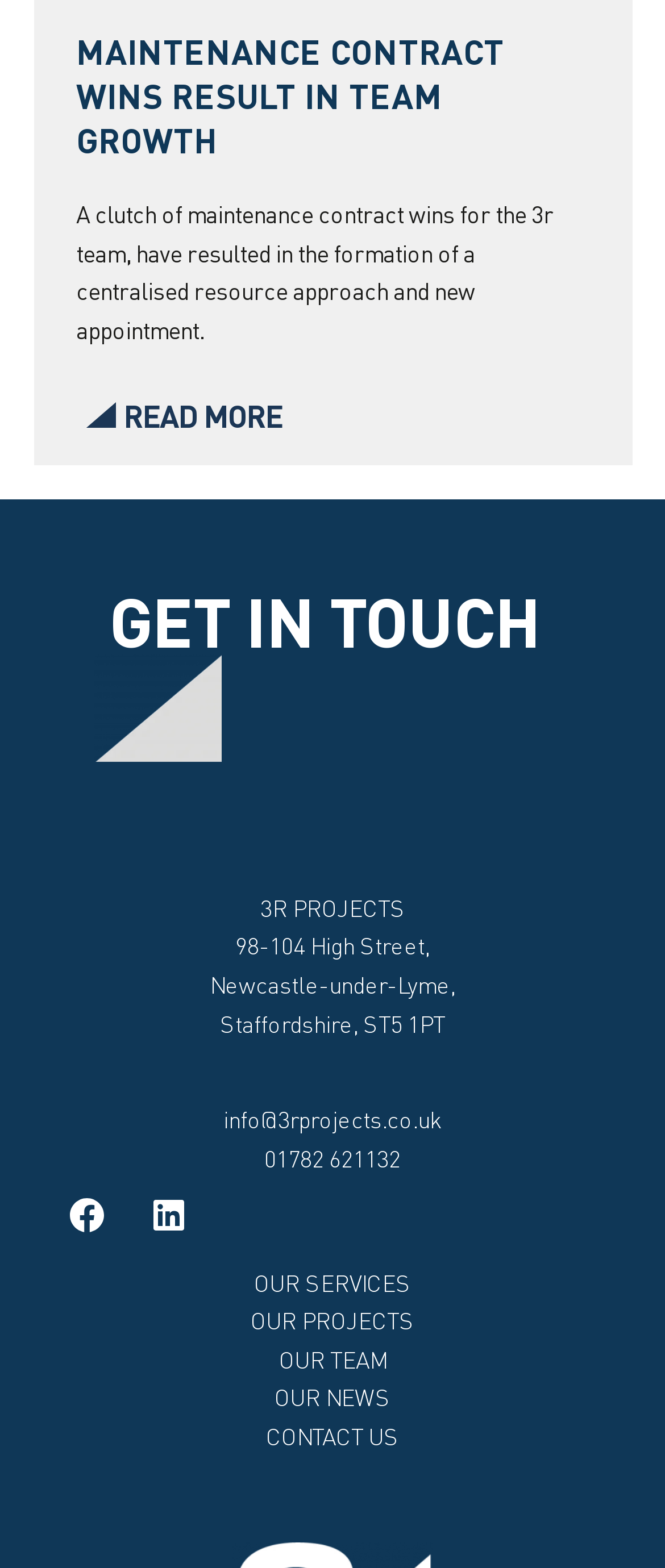Please provide a brief answer to the question using only one word or phrase: 
What is the email address of the company?

info@3rprojects.co.uk